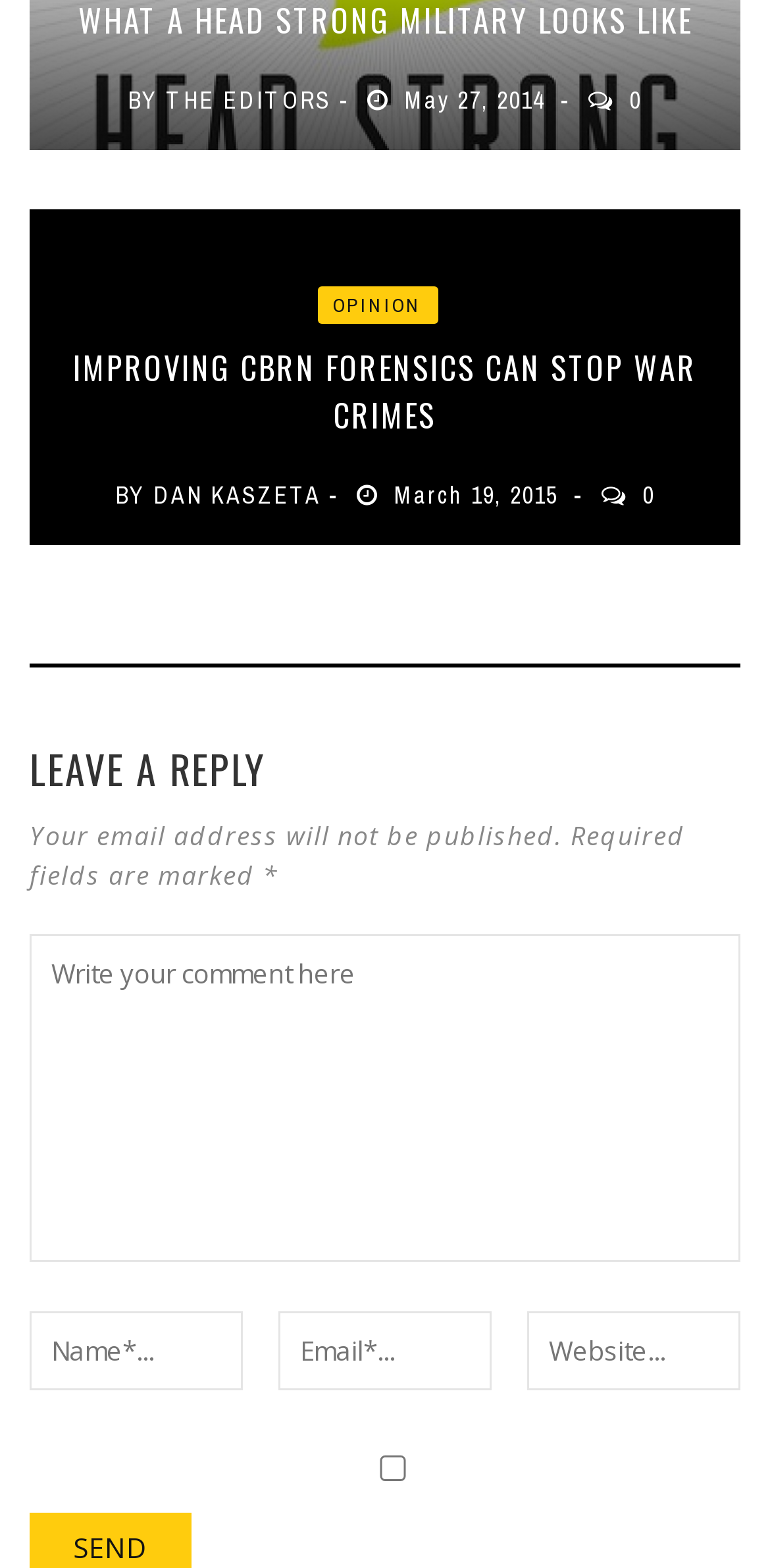Kindly determine the bounding box coordinates of the area that needs to be clicked to fulfill this instruction: "Click on the link to view the author's profile 'DAN KASZETA'".

[0.199, 0.306, 0.417, 0.326]